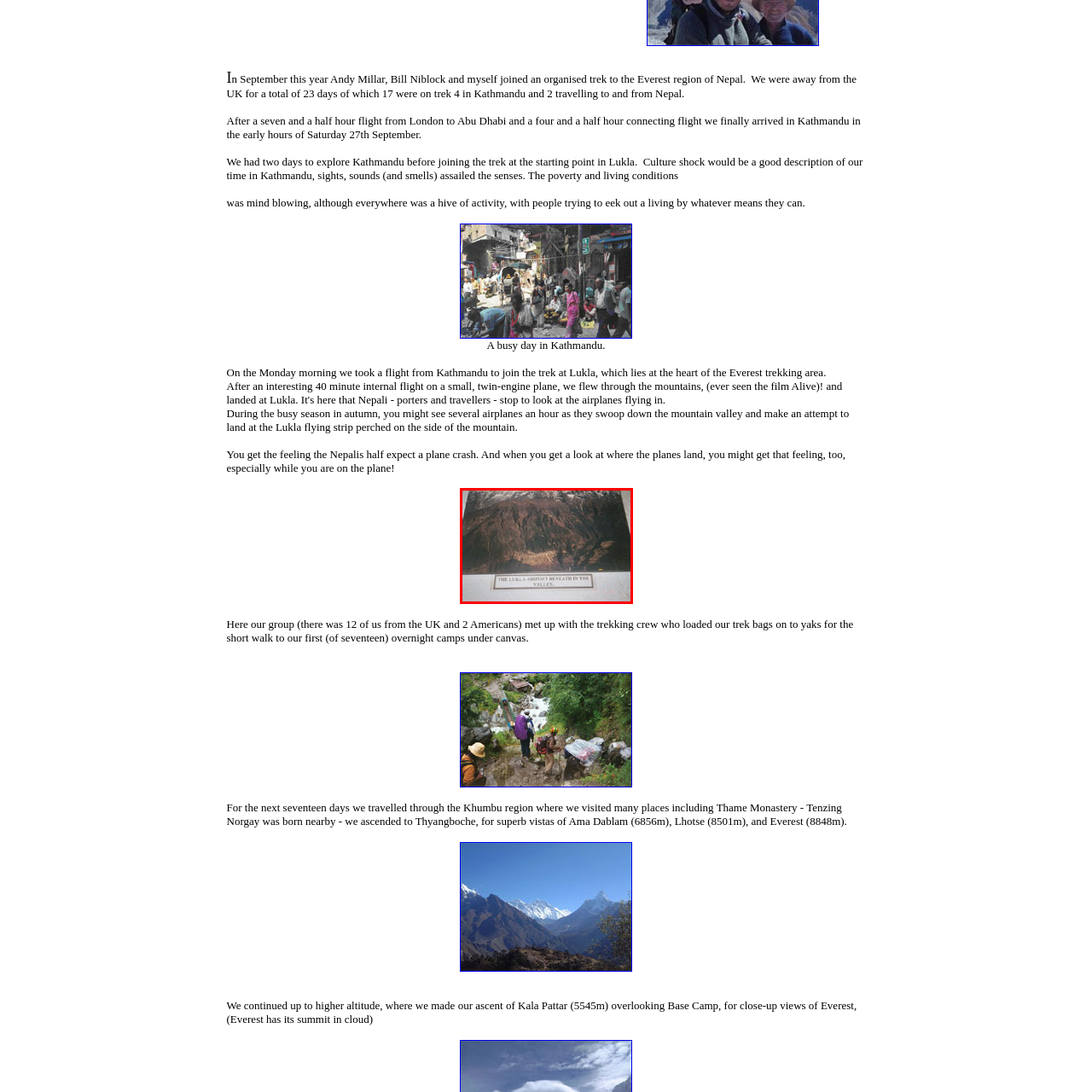Generate an elaborate caption for the image highlighted within the red boundary.

This image captures a breathtaking aerial view of the Lukla Airport nestled in the valley, surrounded by majestic mountains. The photograph highlights the rugged terrain typical of the Khumbu region, illustrating the remote and scenic beauty that trekkers encounter on their journey in Nepal. The caption below the image reads, "The Lukla Airport beneath in the valley," succinctly emphasizing its precarious location. This airport serves as a crucial starting point for many trekkers aiming to explore the Everest region, making it a pivotal gateway for adventure in the Himalayas. The overall composition of the image conveys both the challenge and allure of reaching such an iconic destination.